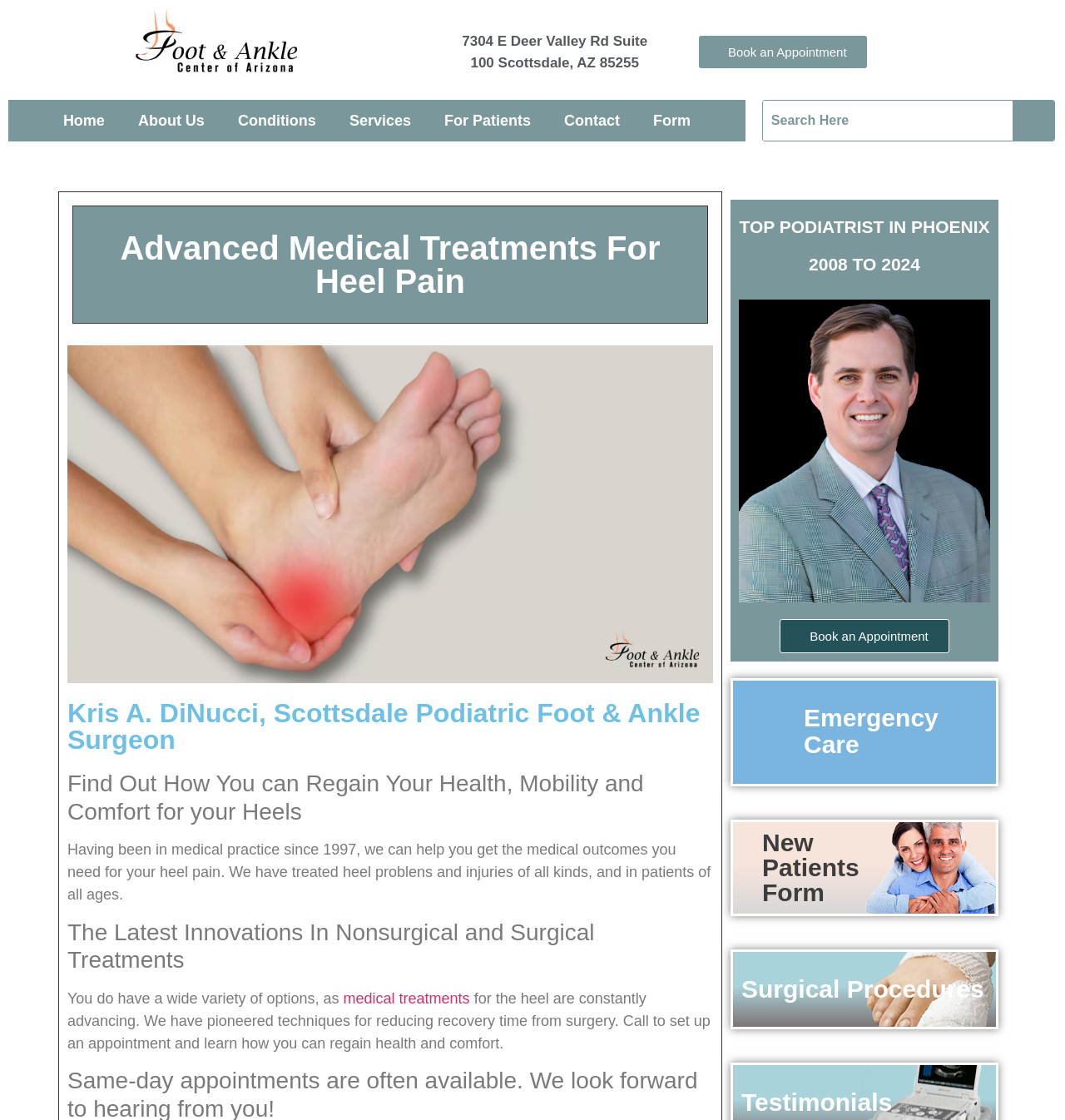Identify the bounding box coordinates of the specific part of the webpage to click to complete this instruction: "Click the Book Now button".

[0.951, 0.09, 0.99, 0.126]